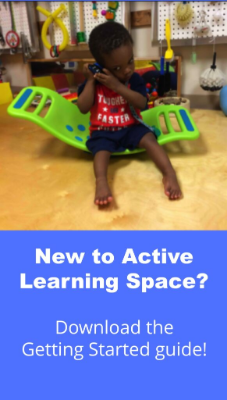What is the text on the blue background?
Using the visual information, answer the question in a single word or phrase.

New to Active Learning Space?